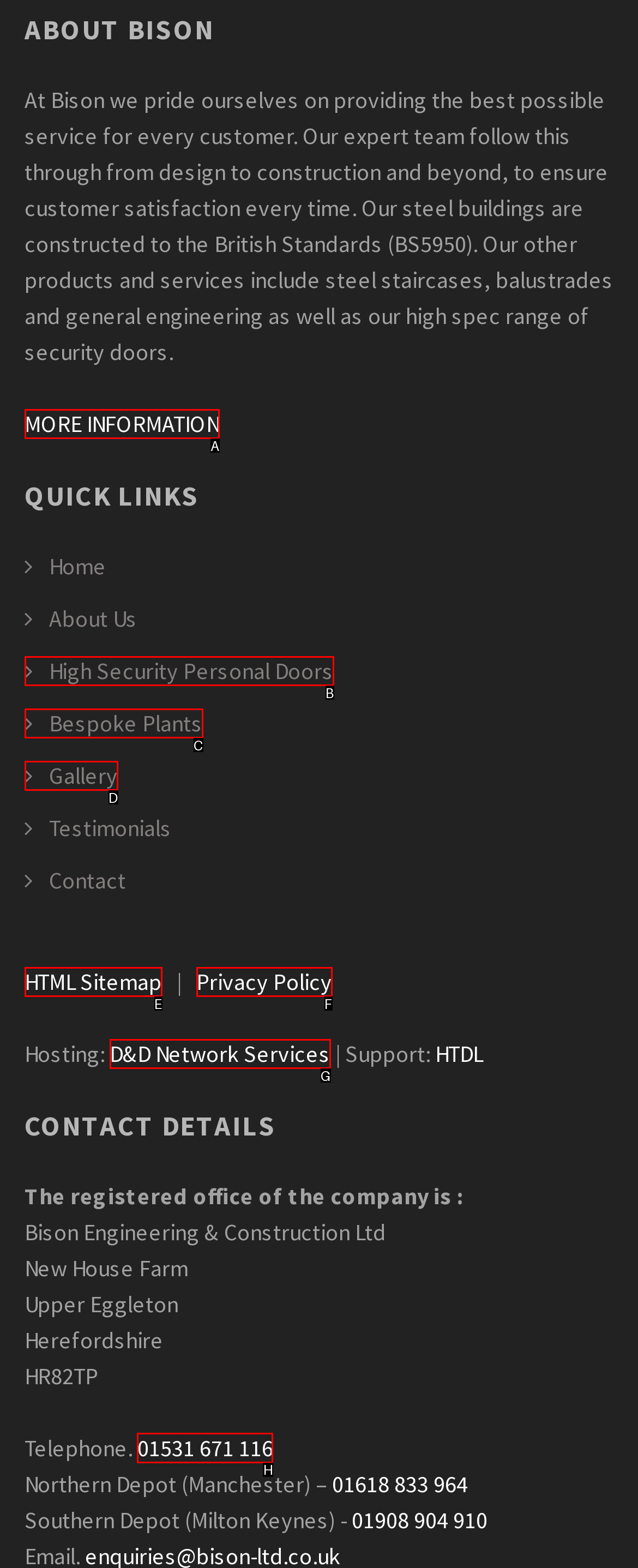Select the correct option from the given choices to perform this task: Call '01531 671 116'. Provide the letter of that option.

H